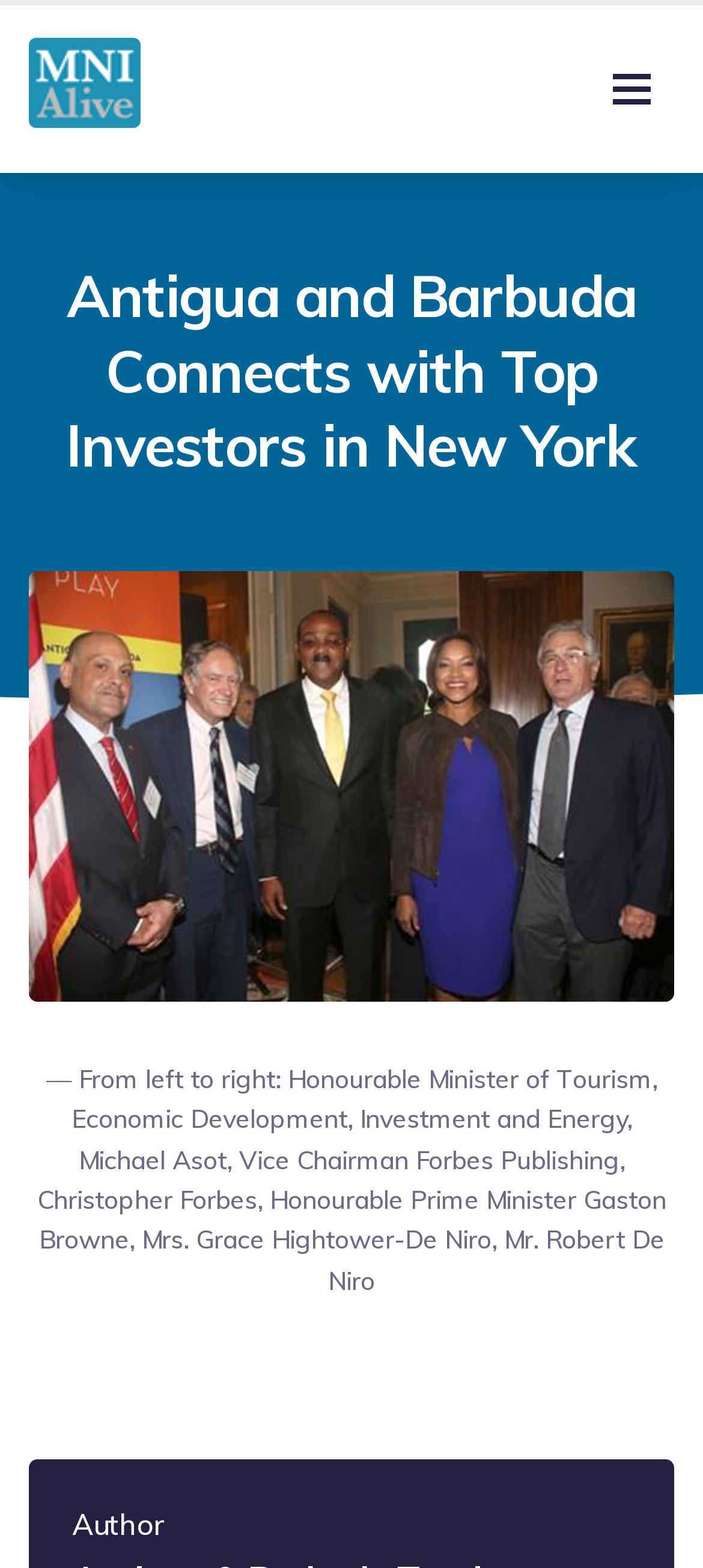What is the position of the navigation button? Refer to the image and provide a one-word or short phrase answer.

Top right